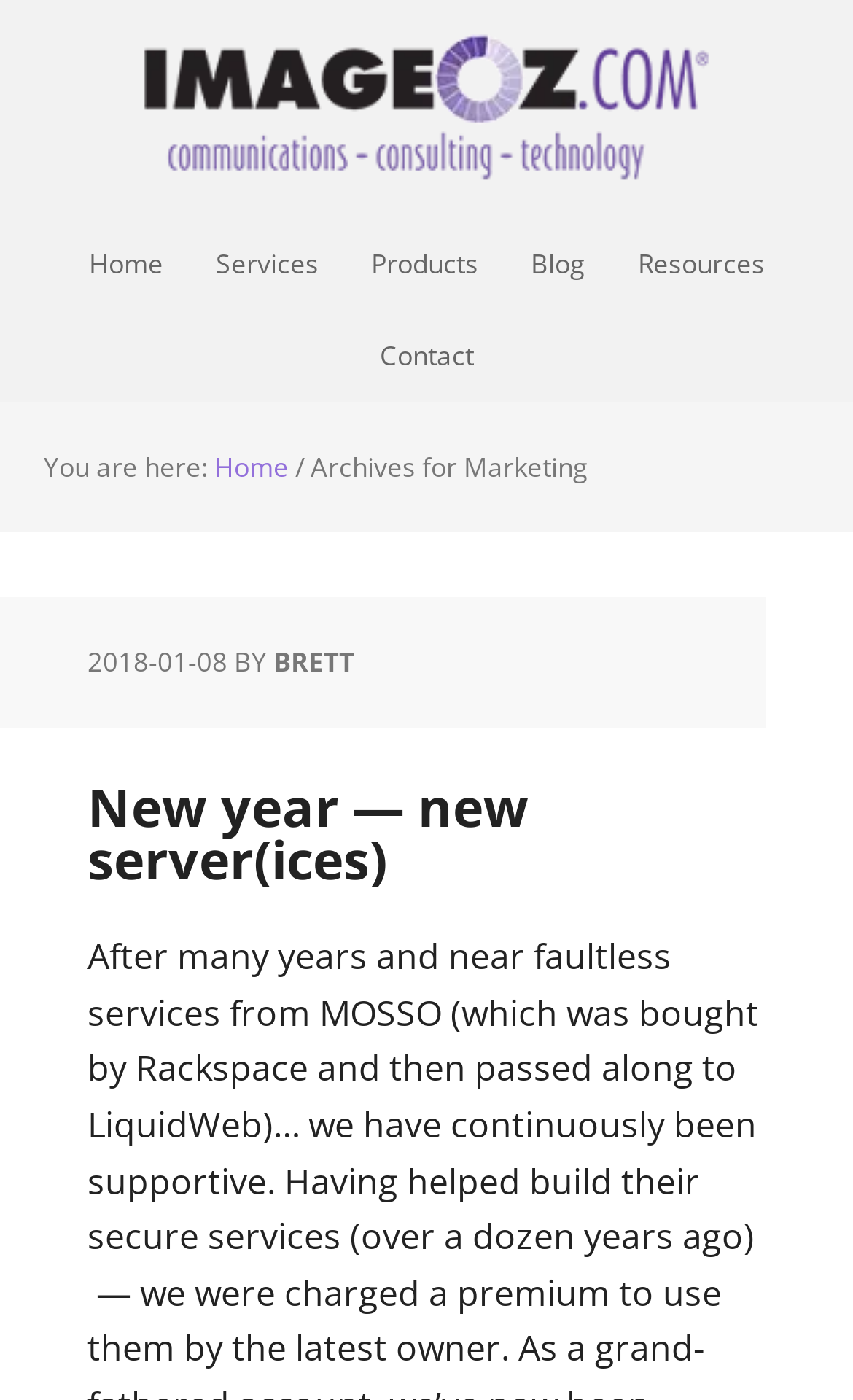Please reply to the following question using a single word or phrase: 
Who is the author of the latest article?

BRETT